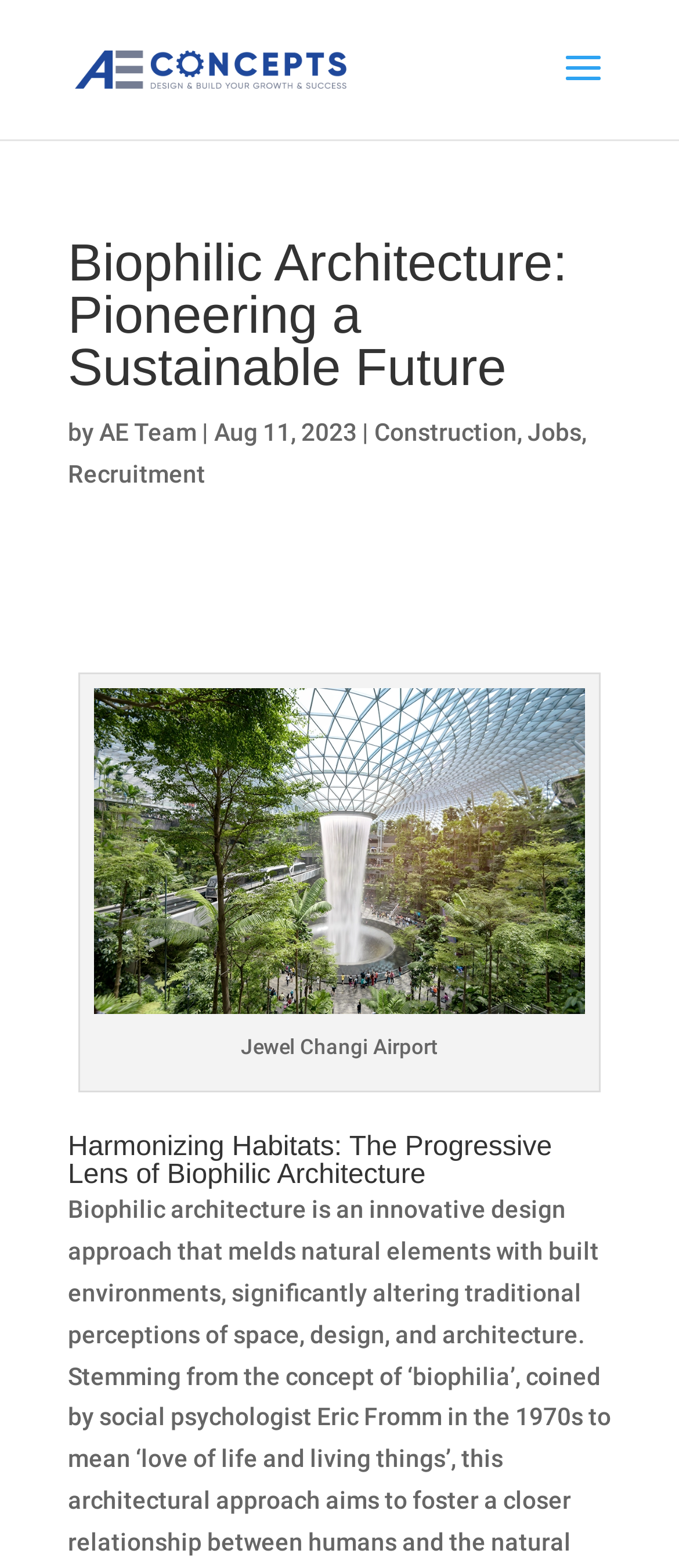What is the category of the link 'Construction'?
Give a thorough and detailed response to the question.

I found the answer by looking at the context of the link 'Construction', which is located near other links that appear to be related to industries or job categories. This suggests that the link 'Construction' is related to the construction industry.